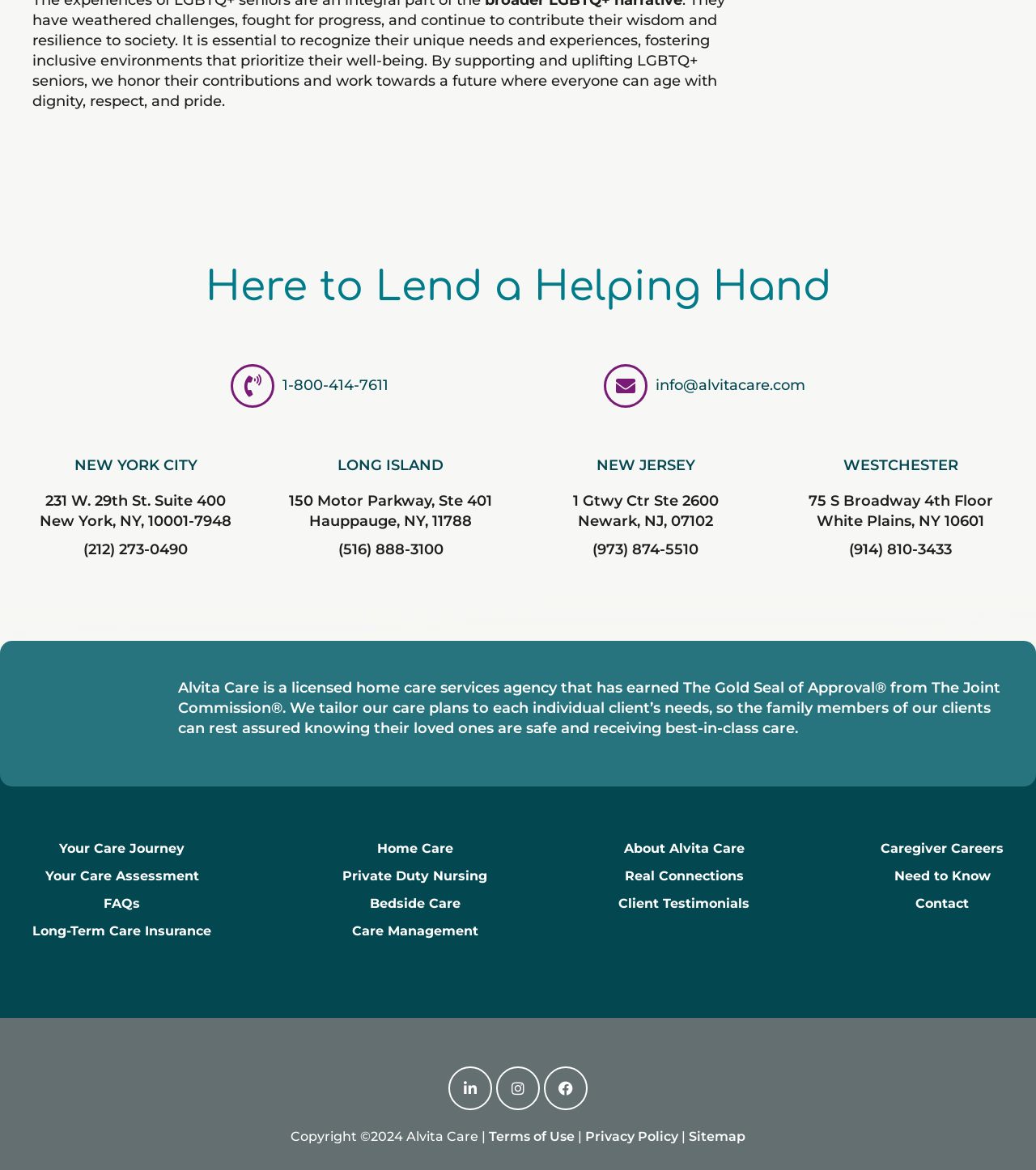How many locations does Alvita Care have?
Please provide a comprehensive answer based on the visual information in the image.

The webpage lists four locations: New York City, Long Island, New Jersey, and Westchester, suggesting that Alvita Care has four locations.